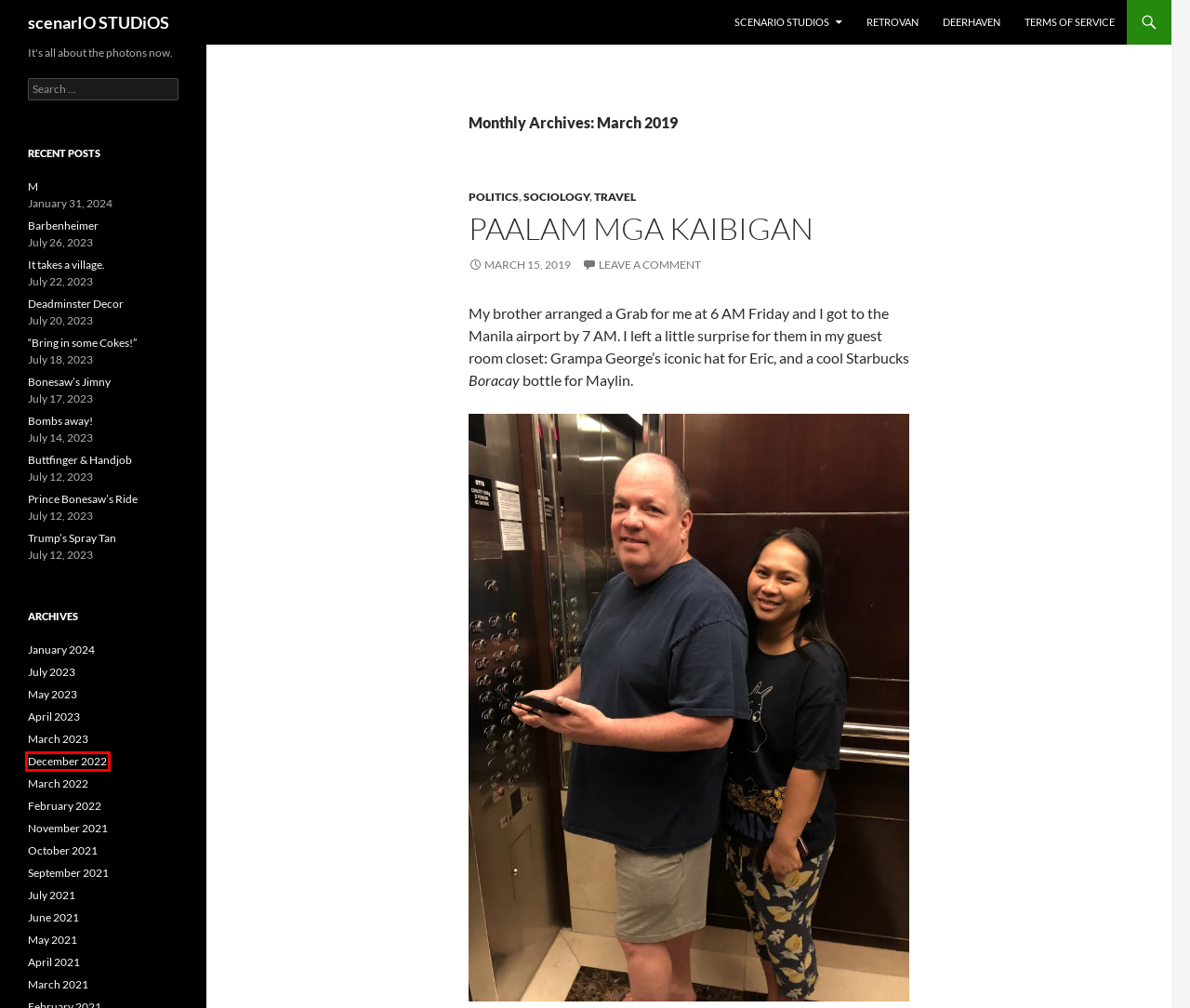You have a screenshot of a webpage where a red bounding box highlights a specific UI element. Identify the description that best matches the resulting webpage after the highlighted element is clicked. The choices are:
A. December | 2022 | scenarIO STUDiOS
B. Prince Bonesaw’s Ride | scenarIO STUDiOS
C. Travel | scenarIO STUDiOS
D. DEERHAVEN | scenarIO STUDiOS
E. Deadminster Decor | scenarIO STUDiOS
F. July | 2021 | scenarIO STUDiOS
G. scenarIO STUDiOS | It's all about the photons now.
H. Sociology | scenarIO STUDiOS

A